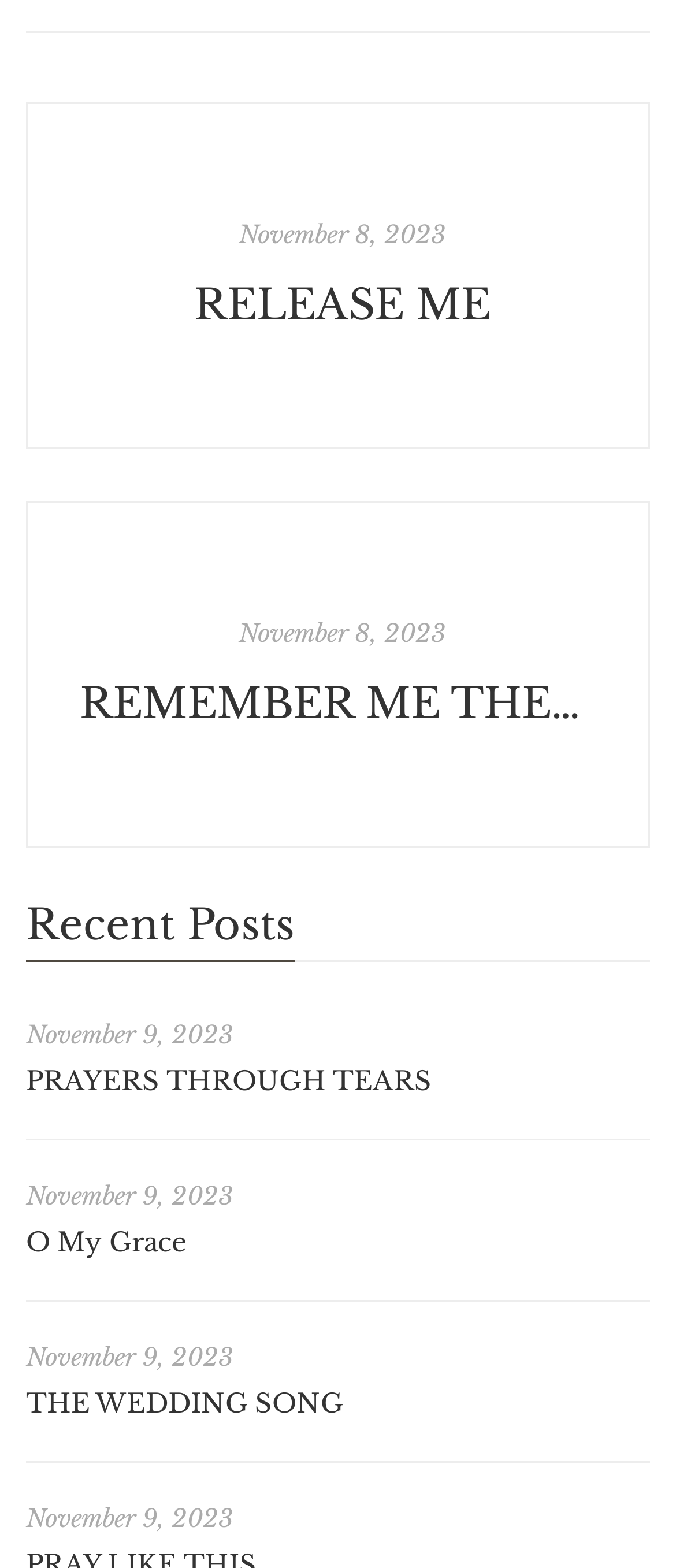Please answer the following question using a single word or phrase: 
How many links are there on the webpage?

9